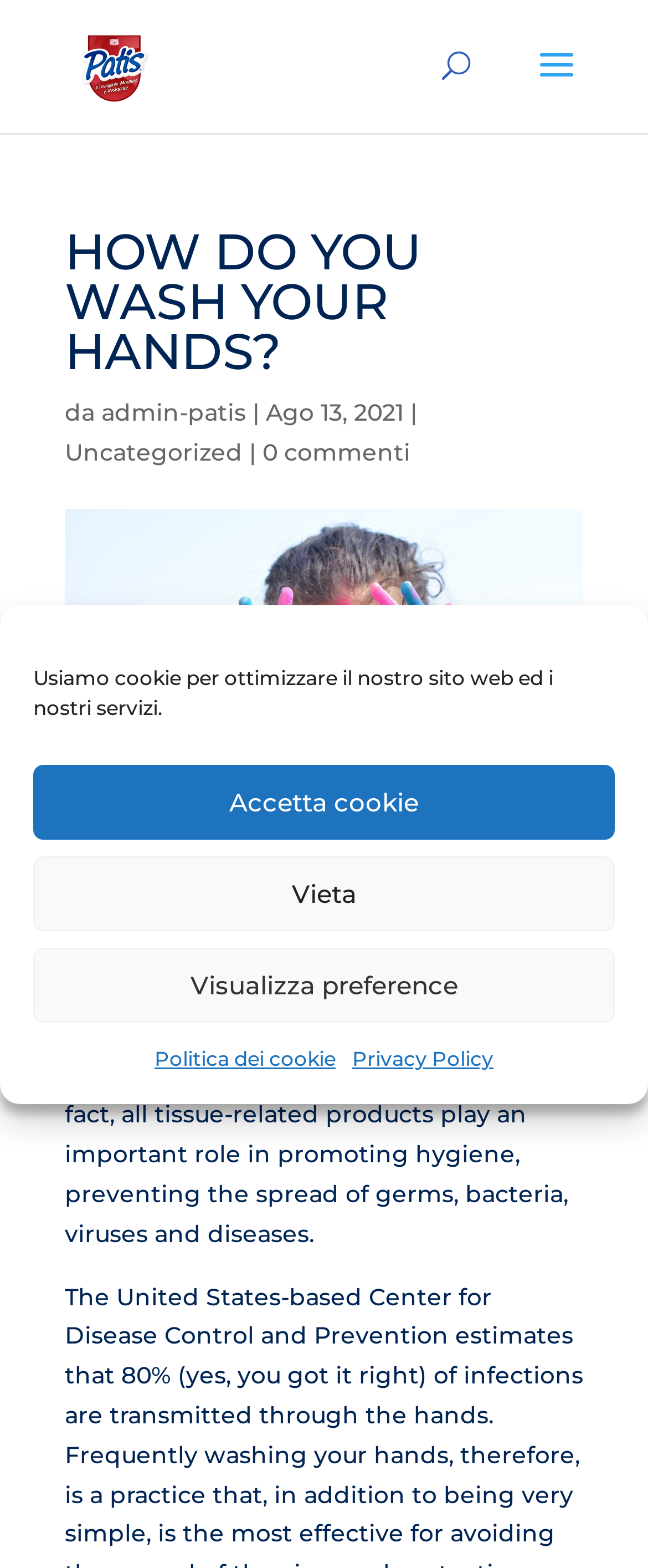Refer to the screenshot and answer the following question in detail:
What is the category of the article?

I found the category of the article by looking at the link 'Uncategorized' which is located below the article title and above the article content.